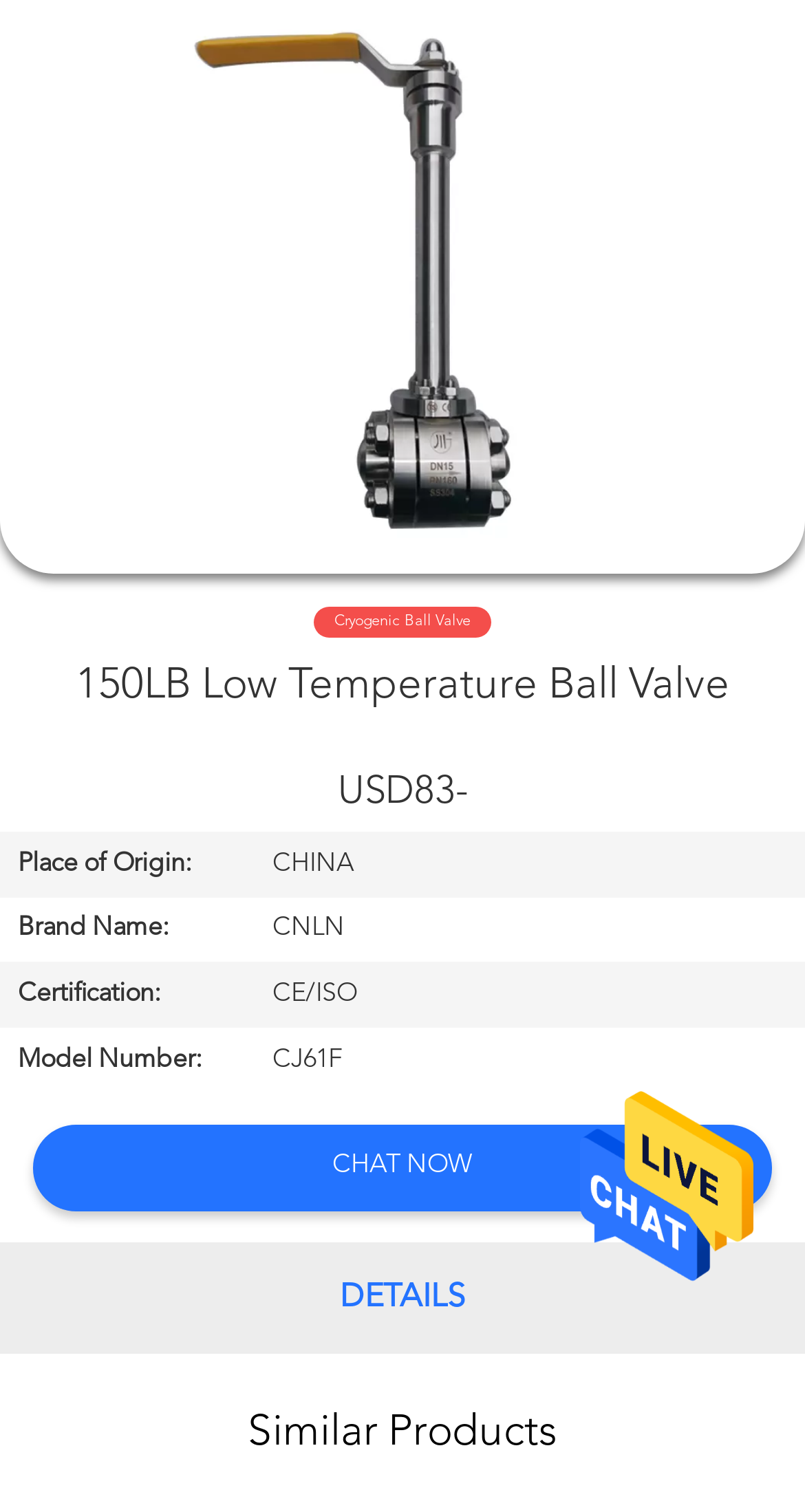Please locate the bounding box coordinates for the element that should be clicked to achieve the following instruction: "Chat with customer support". Ensure the coordinates are given as four float numbers between 0 and 1, i.e., [left, top, right, bottom].

[0.413, 0.744, 0.587, 0.801]